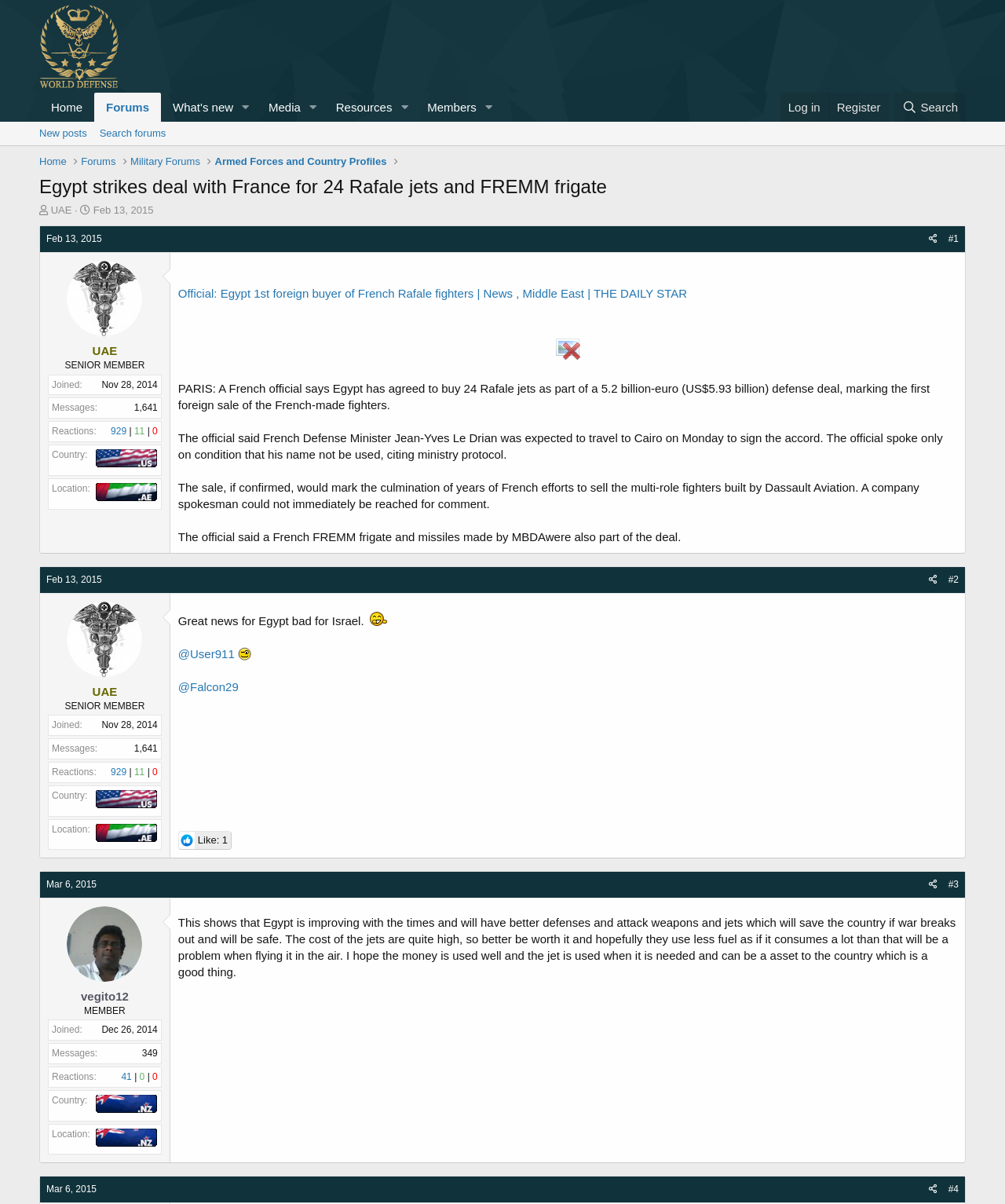Please give a succinct answer to the question in one word or phrase:
How many messages has the thread starter sent?

1,641